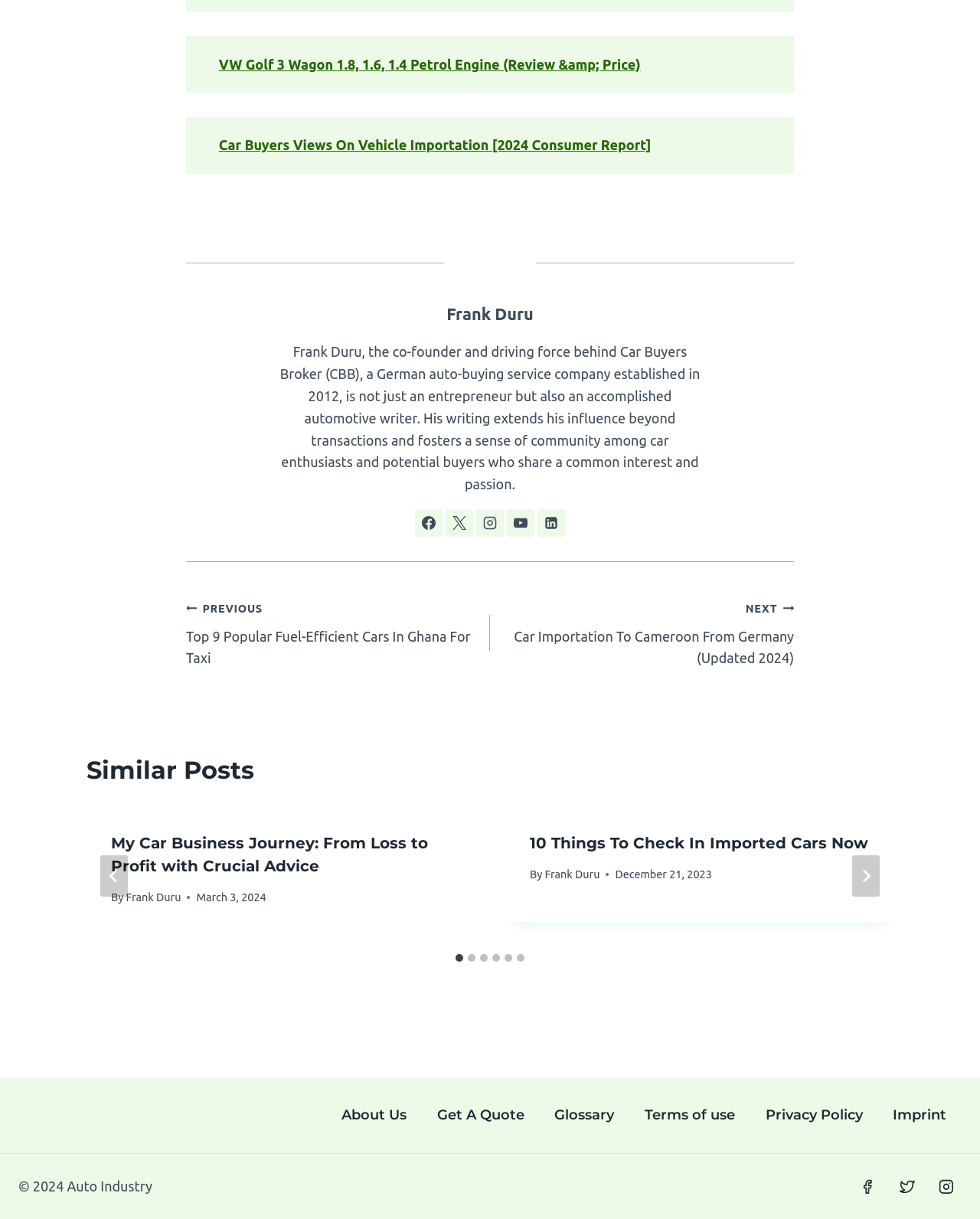Given the element description: "Terms of use", predict the bounding box coordinates of this UI element. The coordinates must be four float numbers between 0 and 1, given as [left, top, right, bottom].

[0.642, 0.902, 0.765, 0.927]